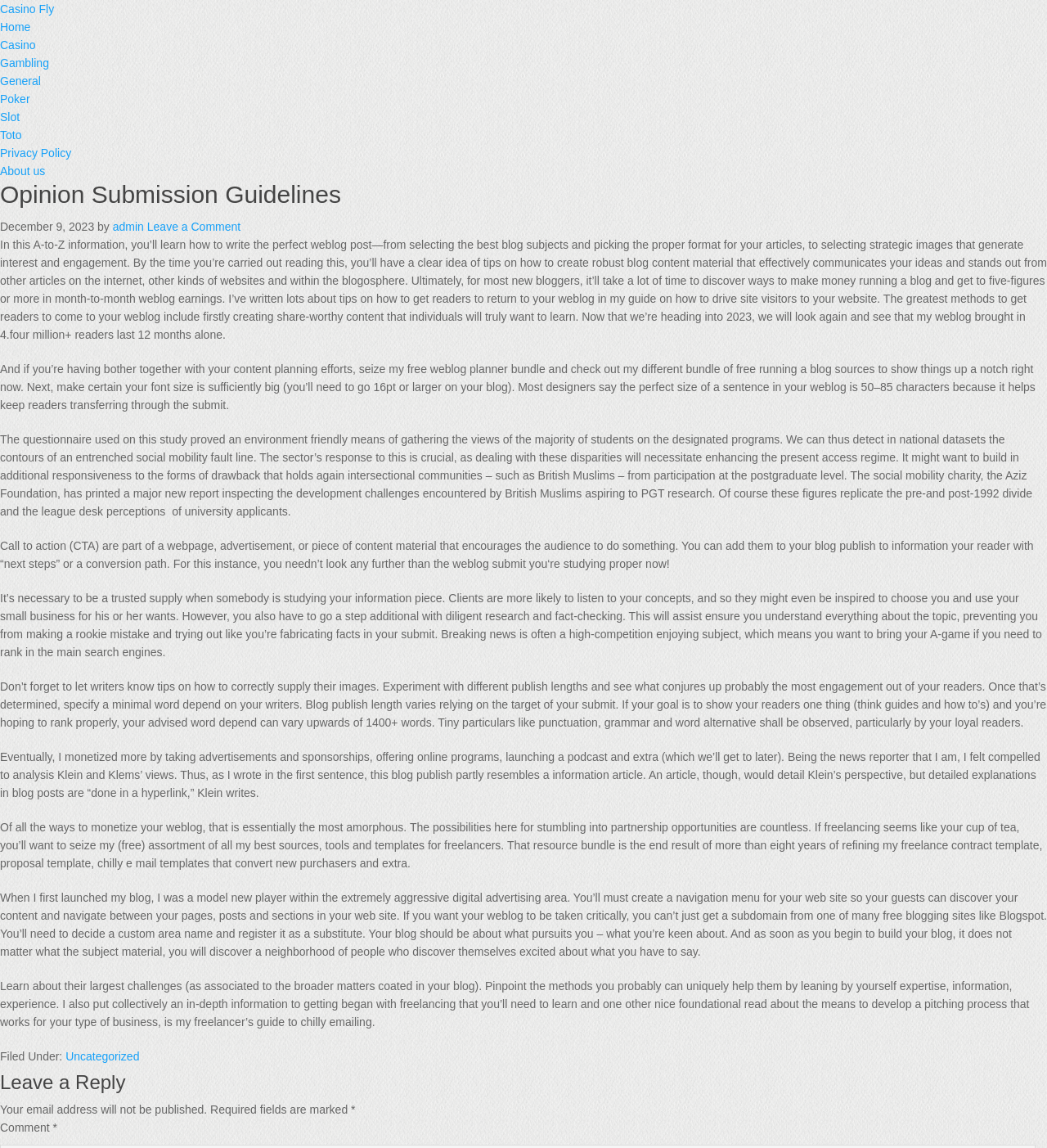Please reply with a single word or brief phrase to the question: 
What is the category of the article?

Uncategorized